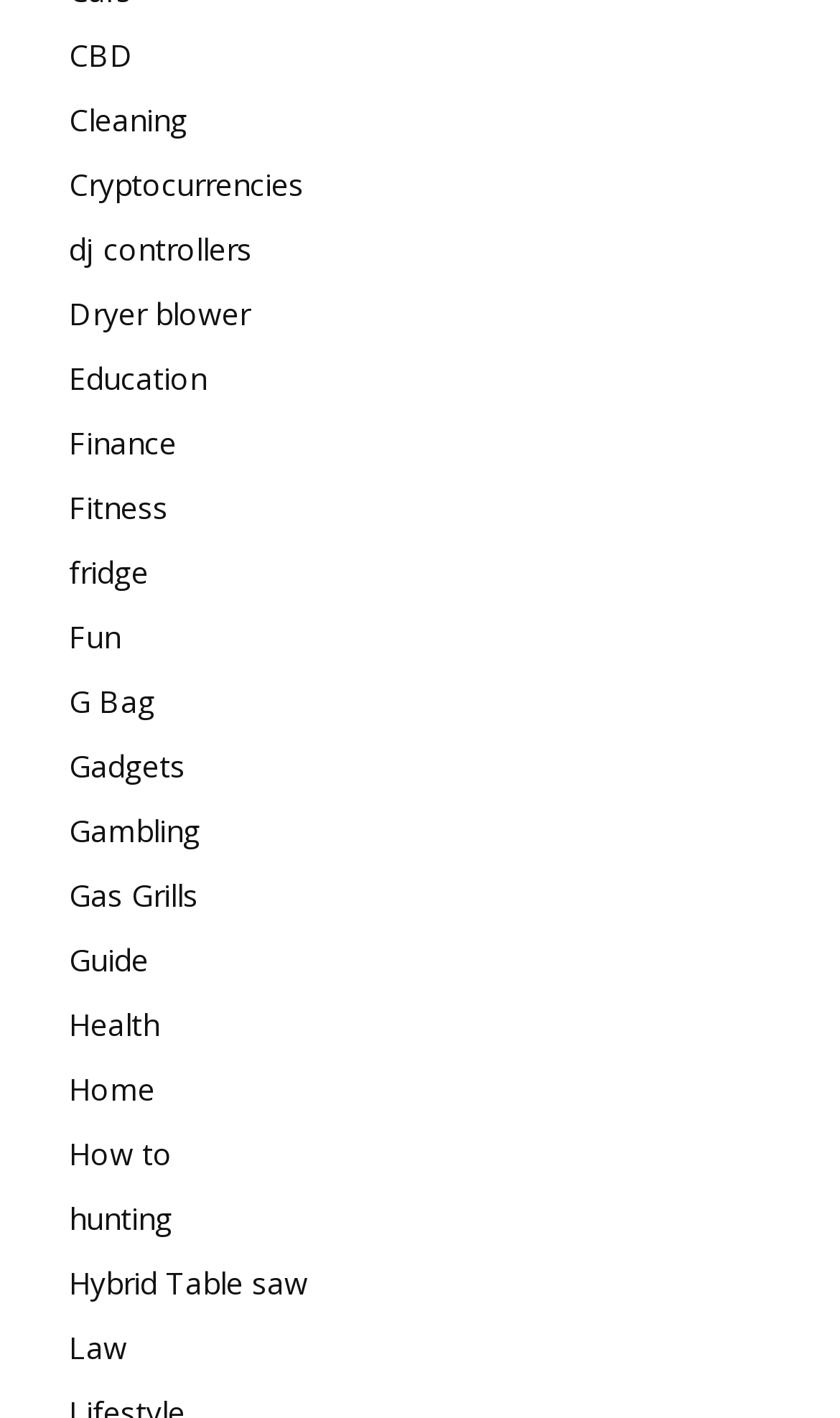Provide the bounding box coordinates for the UI element described in this sentence: "Gadgets". The coordinates should be four float values between 0 and 1, i.e., [left, top, right, bottom].

[0.082, 0.526, 0.221, 0.554]